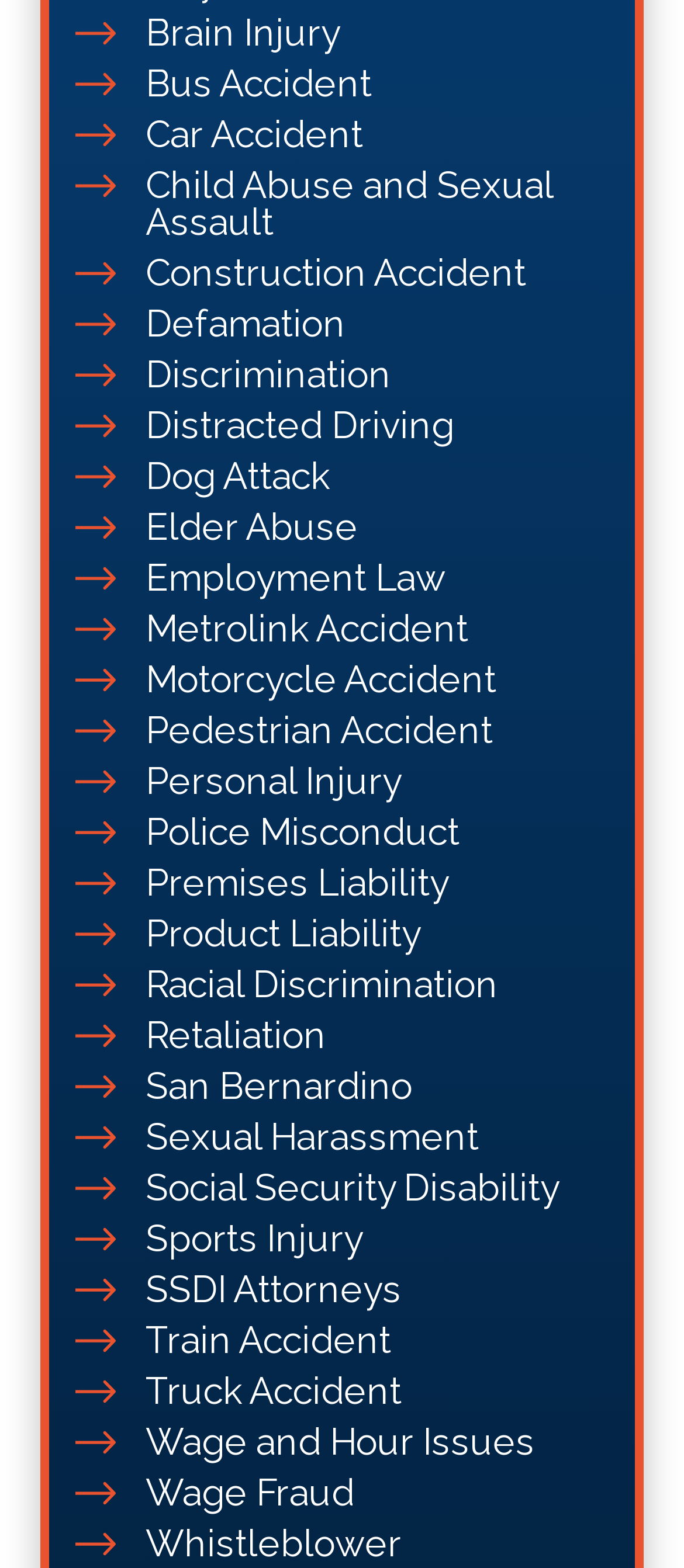Find the bounding box coordinates of the area to click in order to follow the instruction: "Get information on Truck Accident".

[0.213, 0.875, 0.89, 0.898]